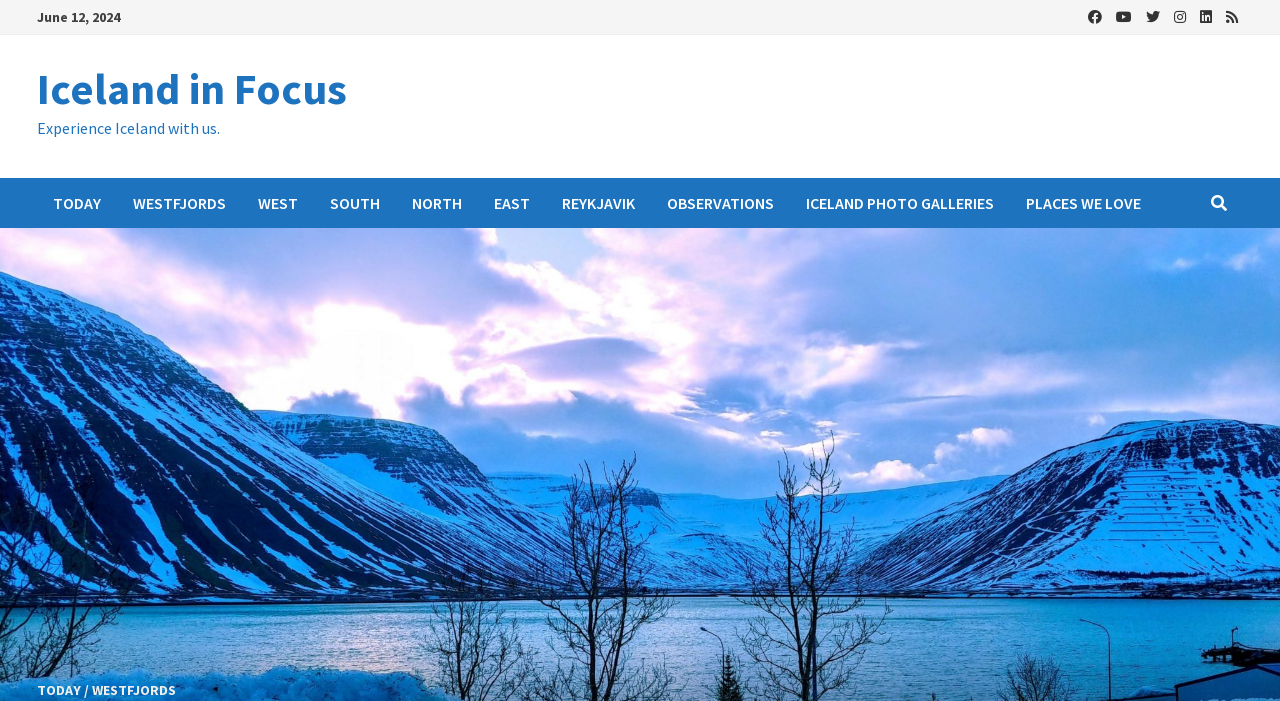Could you highlight the region that needs to be clicked to execute the instruction: "View Iceland in Focus"?

[0.029, 0.087, 0.271, 0.165]